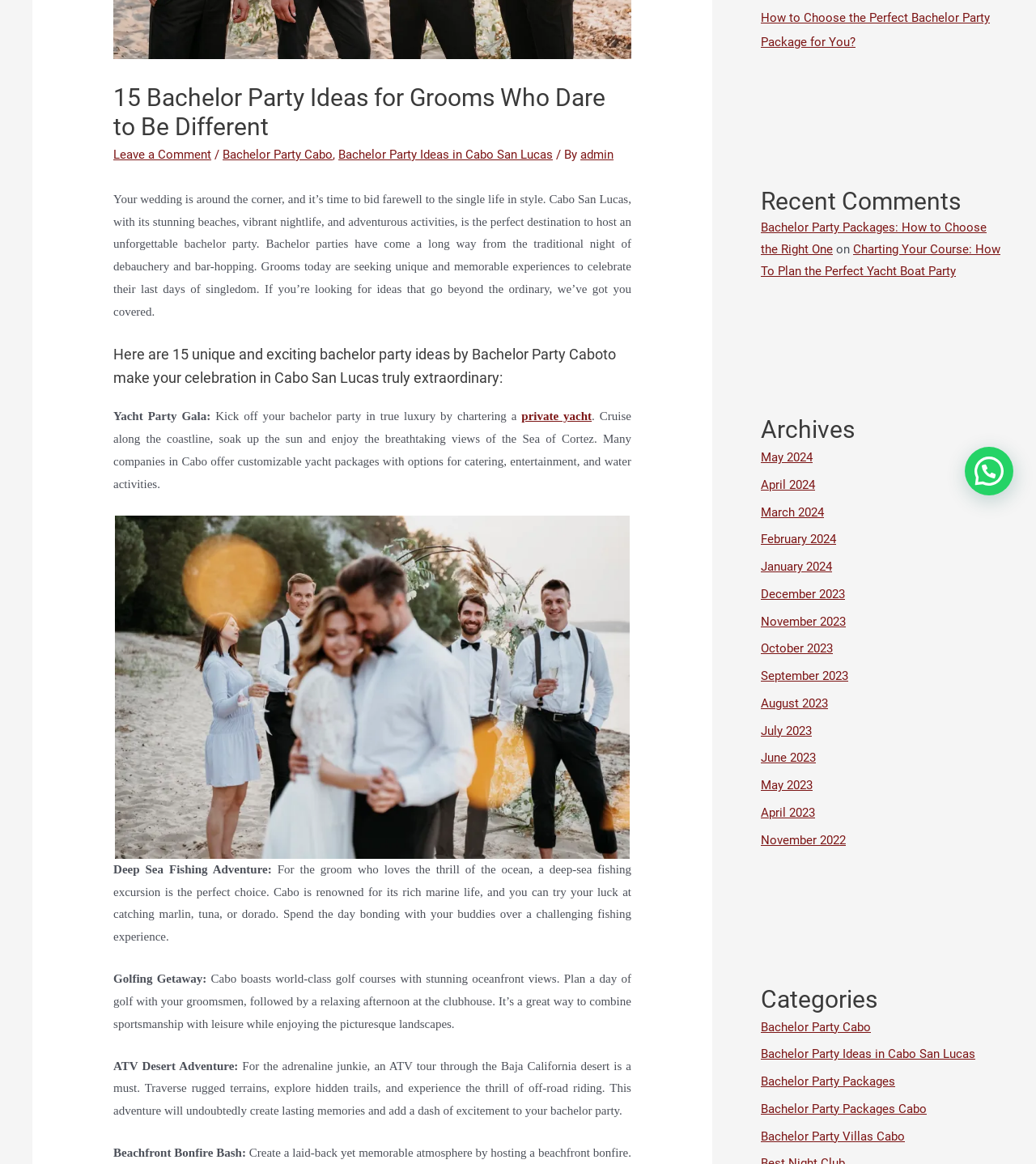Given the element description "Bachelor Party Cabo", identify the bounding box of the corresponding UI element.

[0.734, 0.876, 0.841, 0.888]